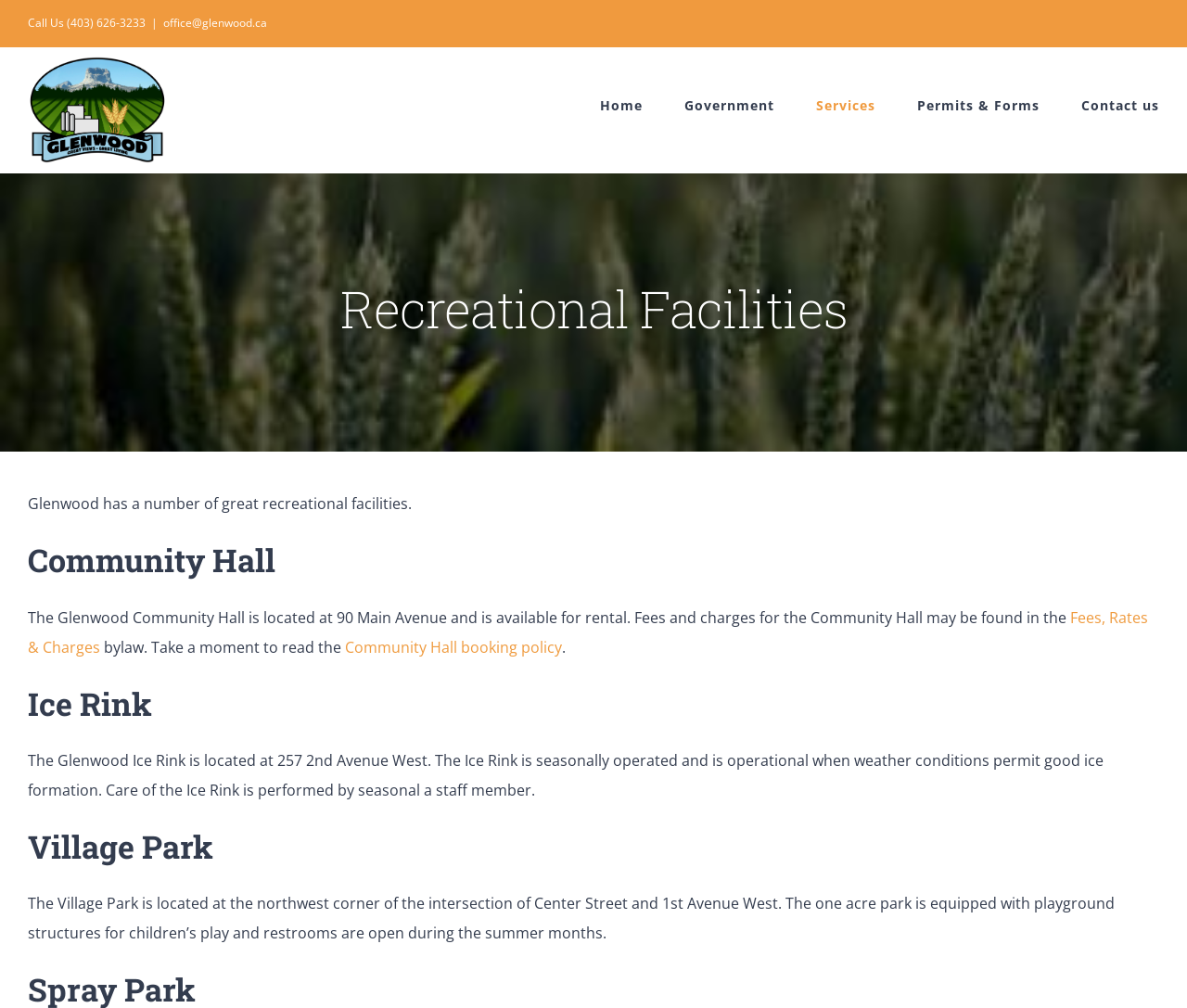Identify the bounding box of the HTML element described as: "Home".

[0.505, 0.047, 0.541, 0.163]